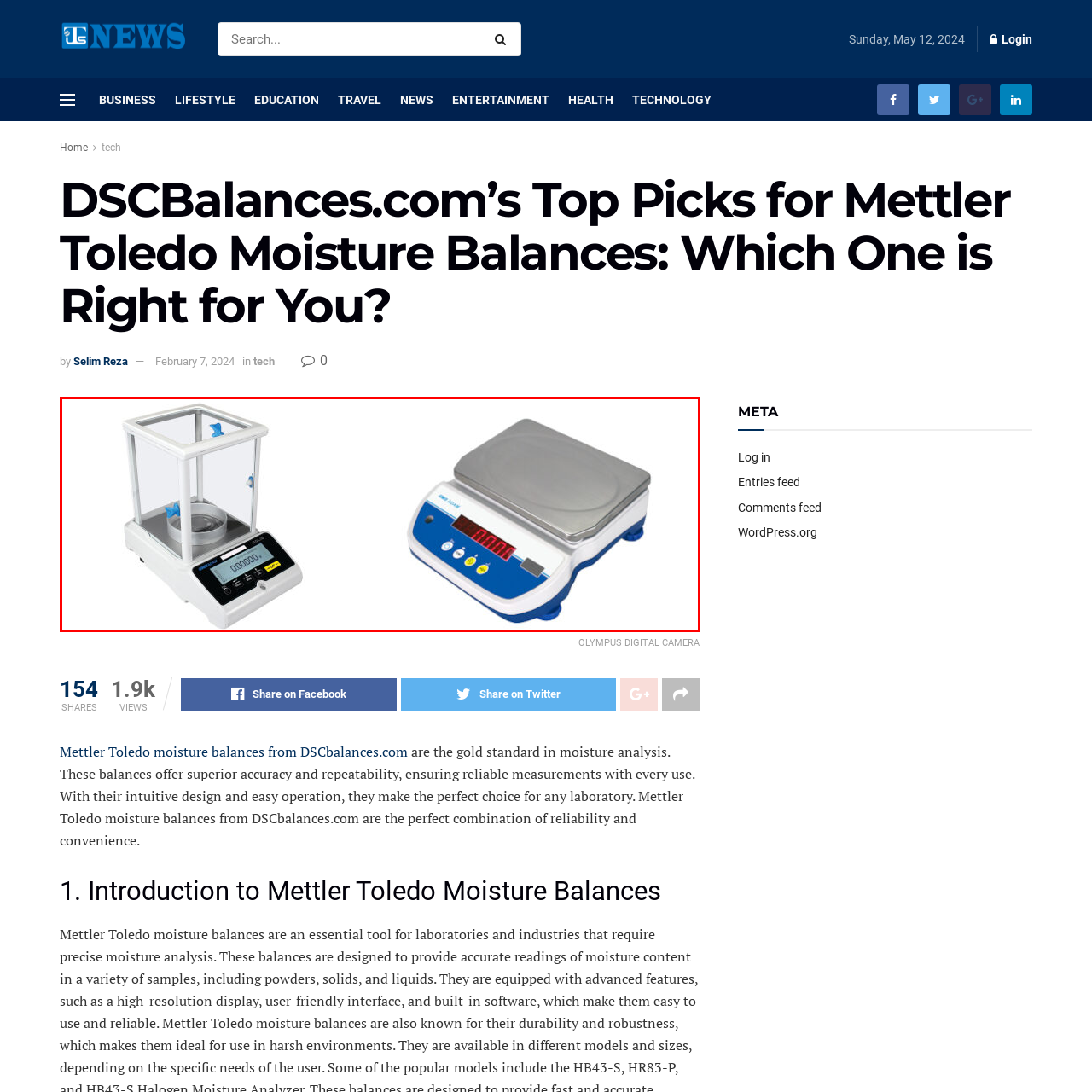Focus on the image outlined in red and offer a detailed answer to the question below, relying on the visual elements in the image:
What is the characteristic of the digital display?

The digital display of the high-precision balance is user-friendly, providing clear visibility of measurements, making it easy for users to read and understand the results.